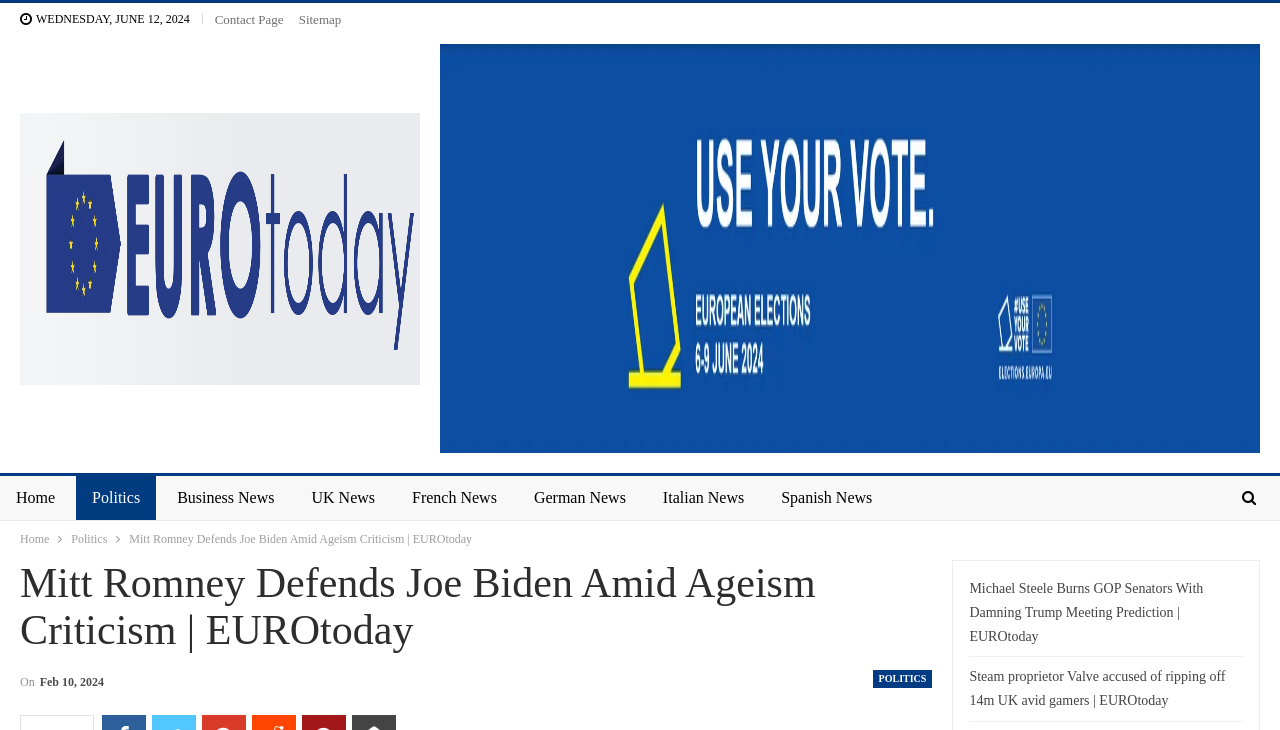Please determine the bounding box coordinates of the element's region to click in order to carry out the following instruction: "Search for something". The coordinates should be four float numbers between 0 and 1, i.e., [left, top, right, bottom].

None